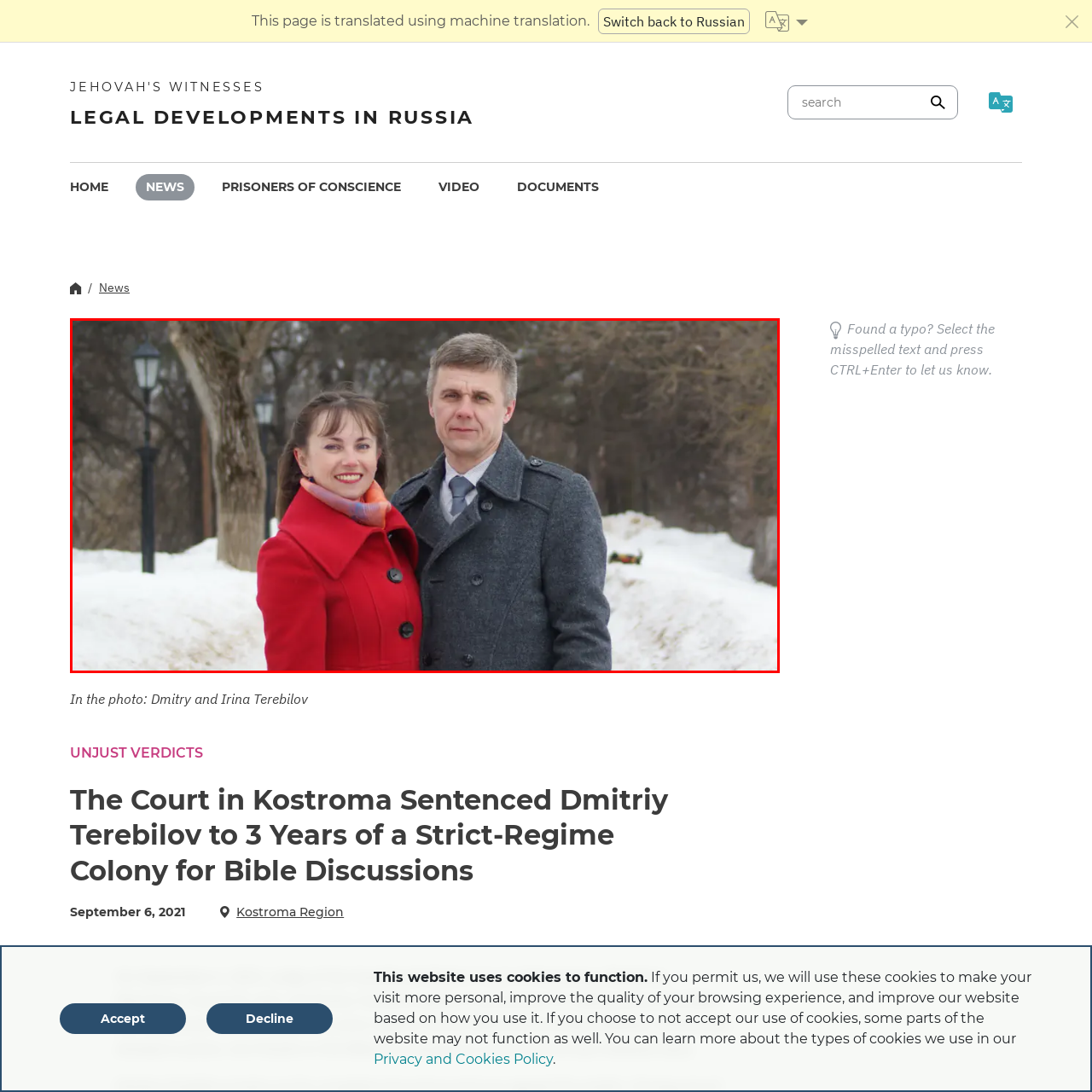Concentrate on the image section marked by the red rectangle and answer the following question comprehensively, using details from the image: What color is Irina's coat?

In the image, Irina is wearing a coat that stands out due to its vibrant red color, which adds a pop of color to the winter scenery.